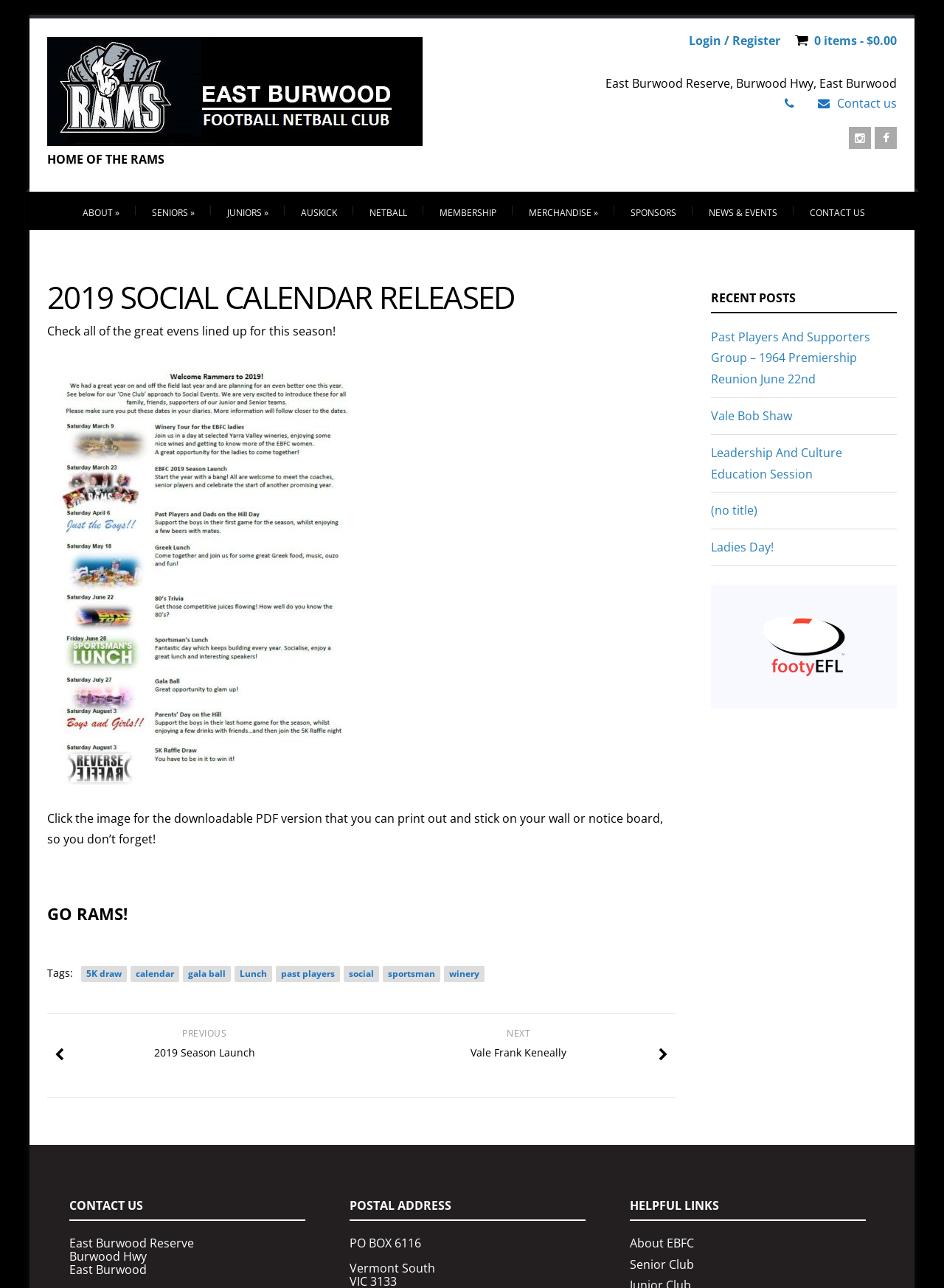Determine the bounding box coordinates of the clickable element to achieve the following action: 'View recent posts'. Provide the coordinates as four float values between 0 and 1, formatted as [left, top, right, bottom].

[0.753, 0.221, 0.95, 0.242]